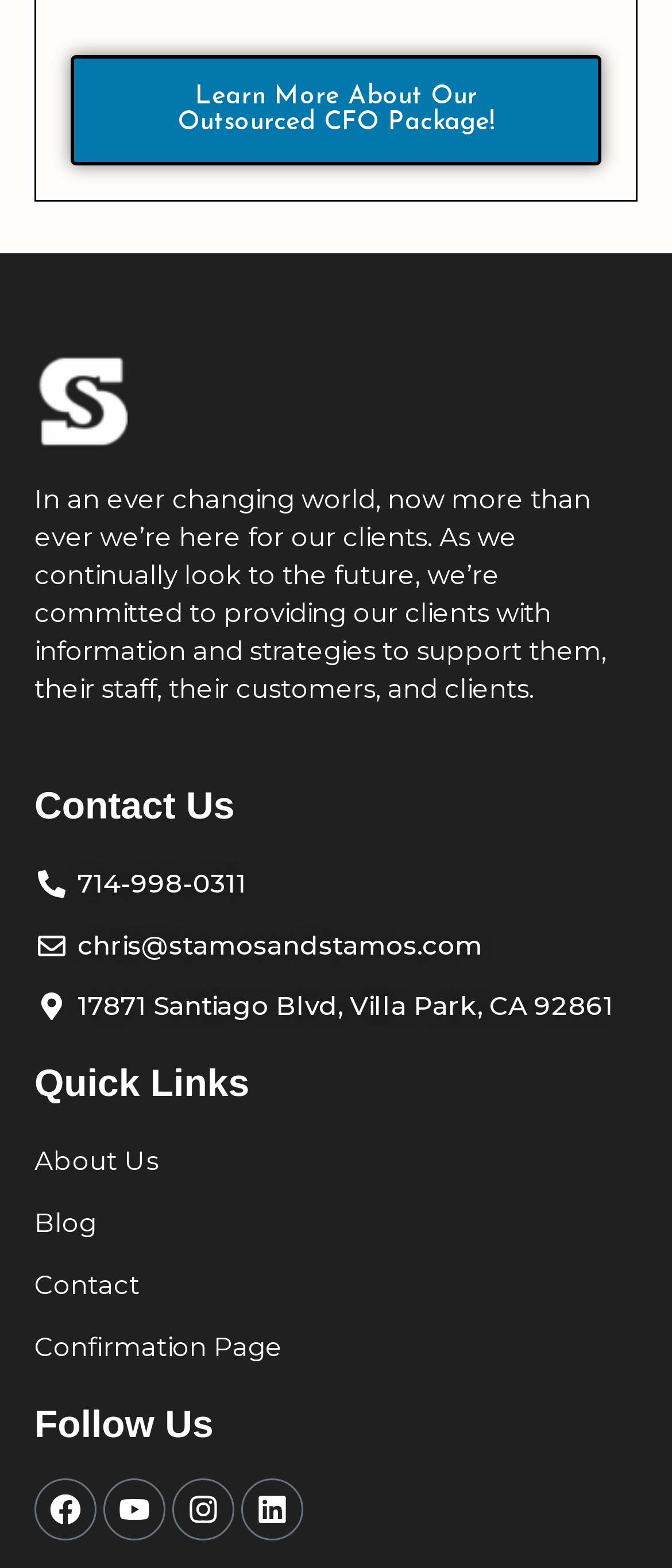Determine the bounding box coordinates for the HTML element described here: "Image".

None